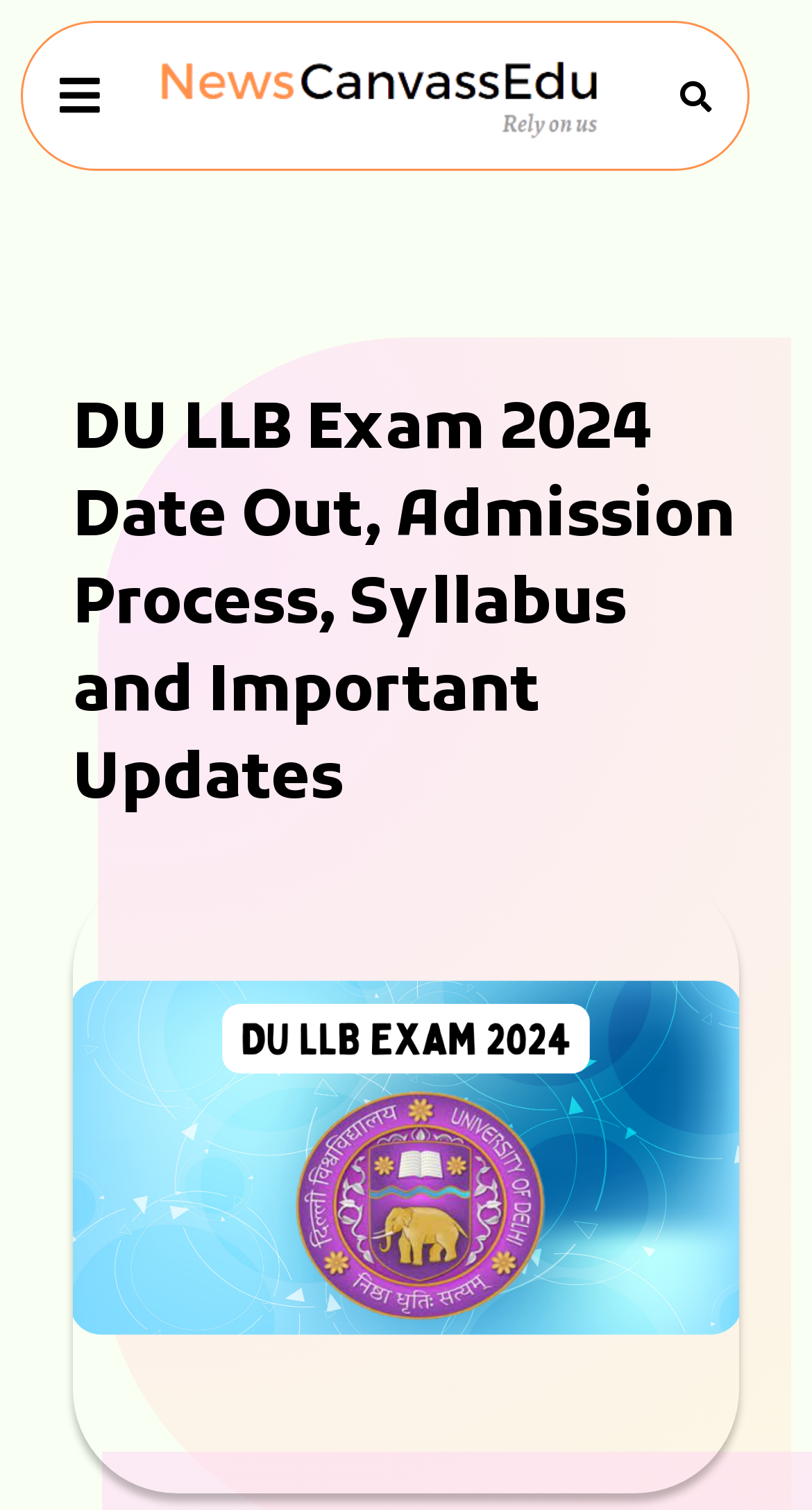Predict the bounding box of the UI element based on the description: "name="s" title="Search"". The coordinates should be four float numbers between 0 and 1, formatted as [left, top, right, bottom].

[0.786, 0.049, 0.895, 0.078]